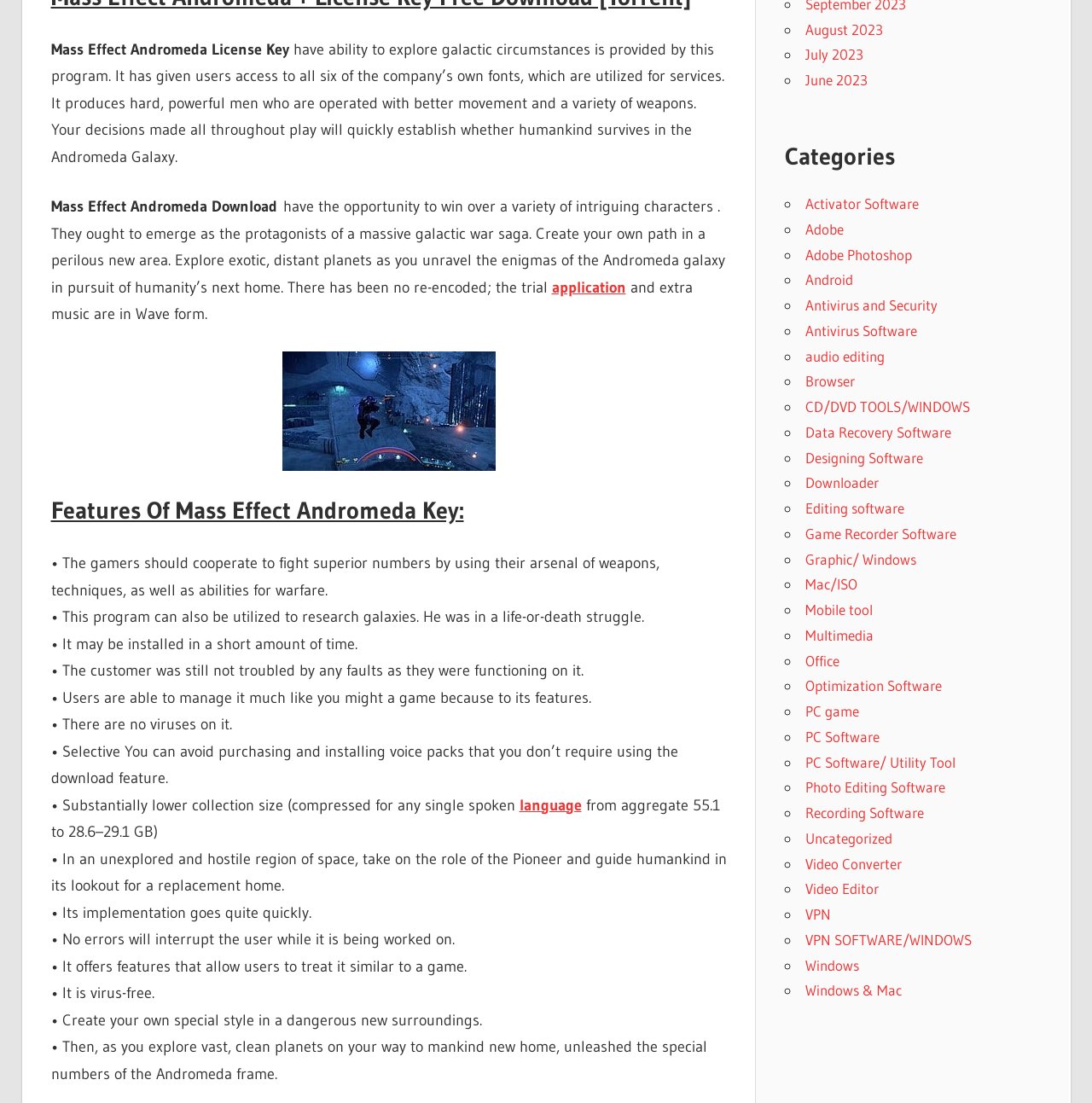What is the purpose of the program described on this webpage?
With the help of the image, please provide a detailed response to the question.

The webpage mentions that the program allows users to 'research galaxies' and 'cooperate to fight superior numbers by using their arsenal of weapons, techniques, as well as abilities for warfare', indicating that the program is used for exploration and combat.